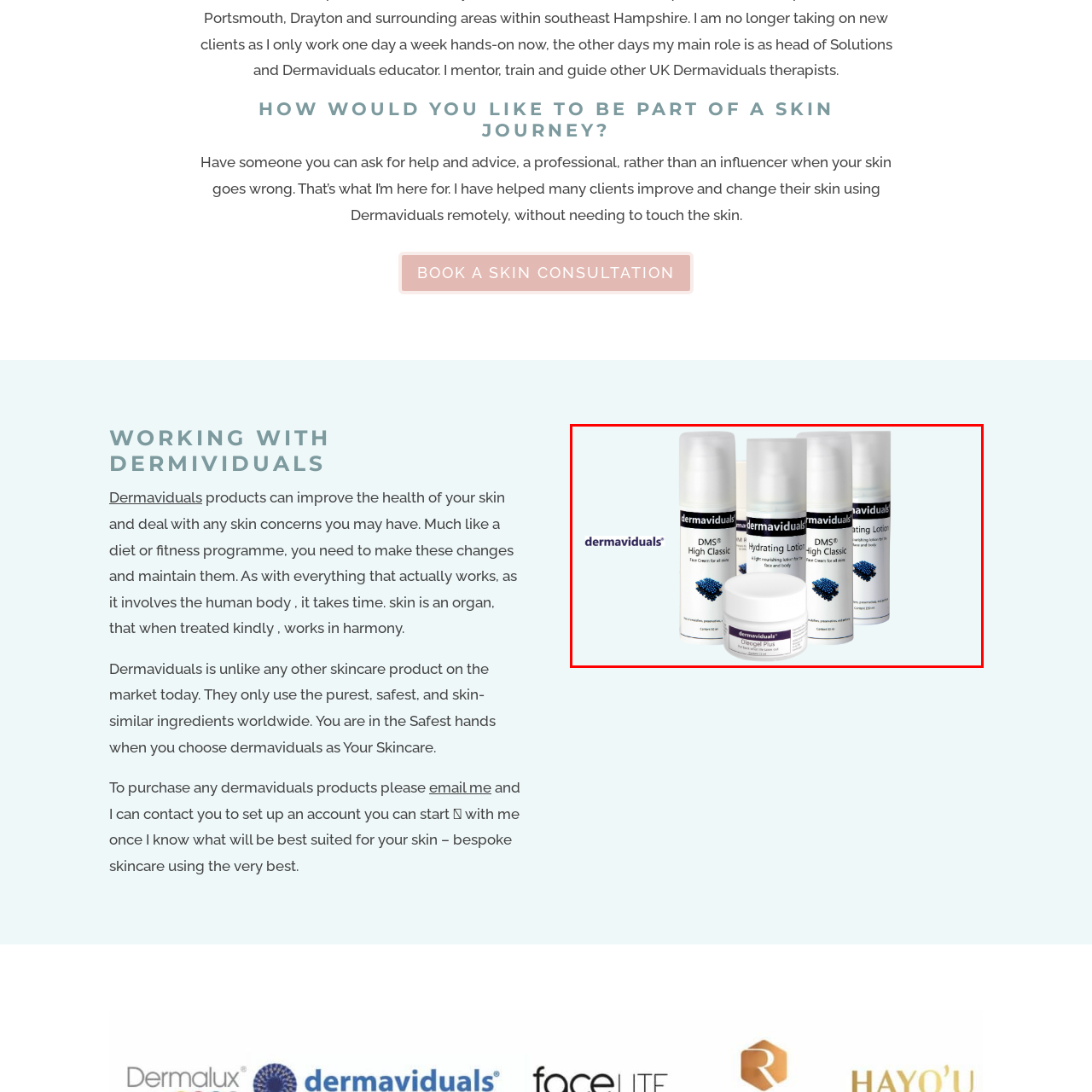What is the name of the product in the jar?
Focus on the image bounded by the red box and reply with a one-word or phrase answer.

Dinegel Plus